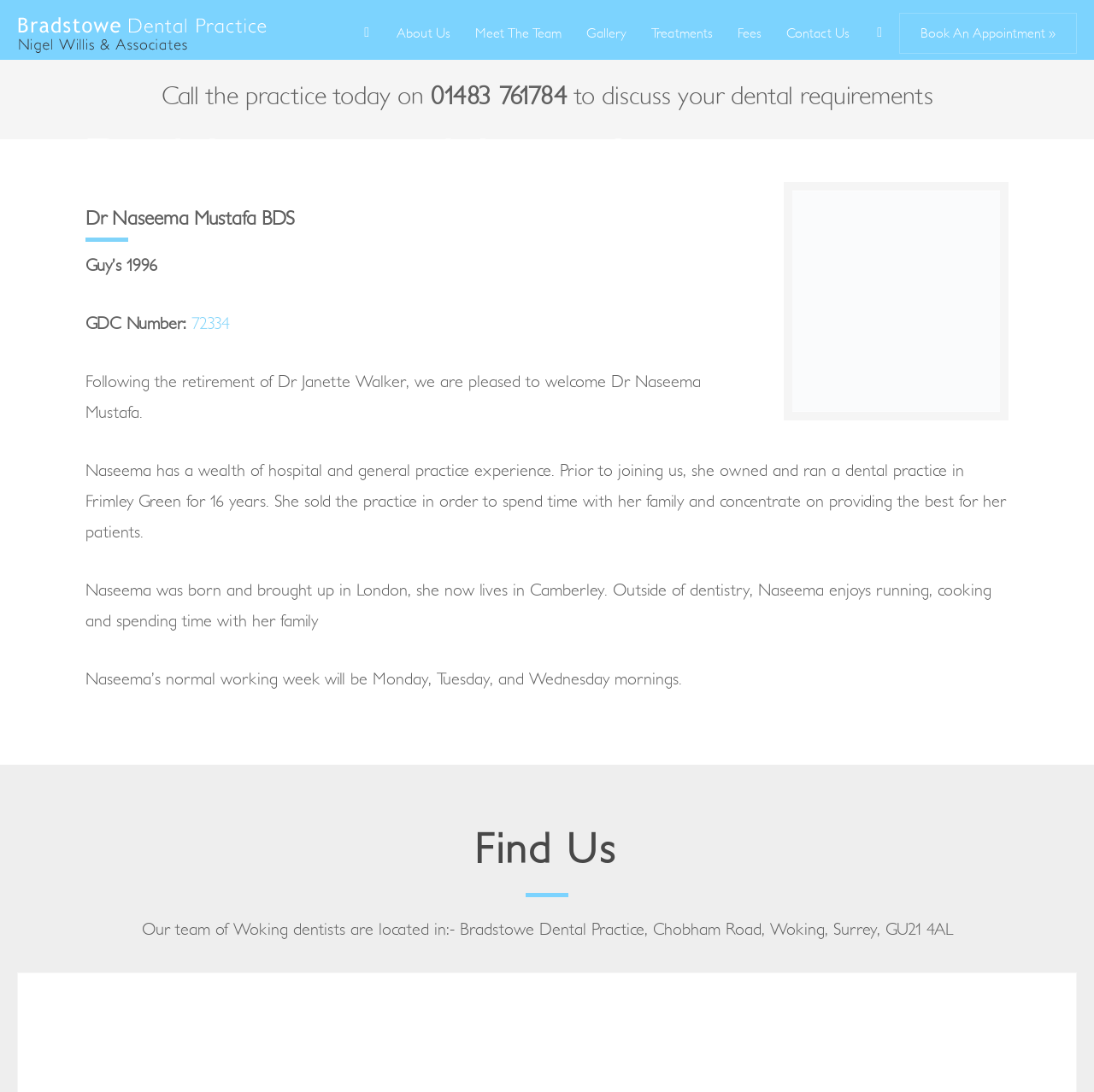Please specify the bounding box coordinates of the clickable section necessary to execute the following command: "Sign in to your account".

None